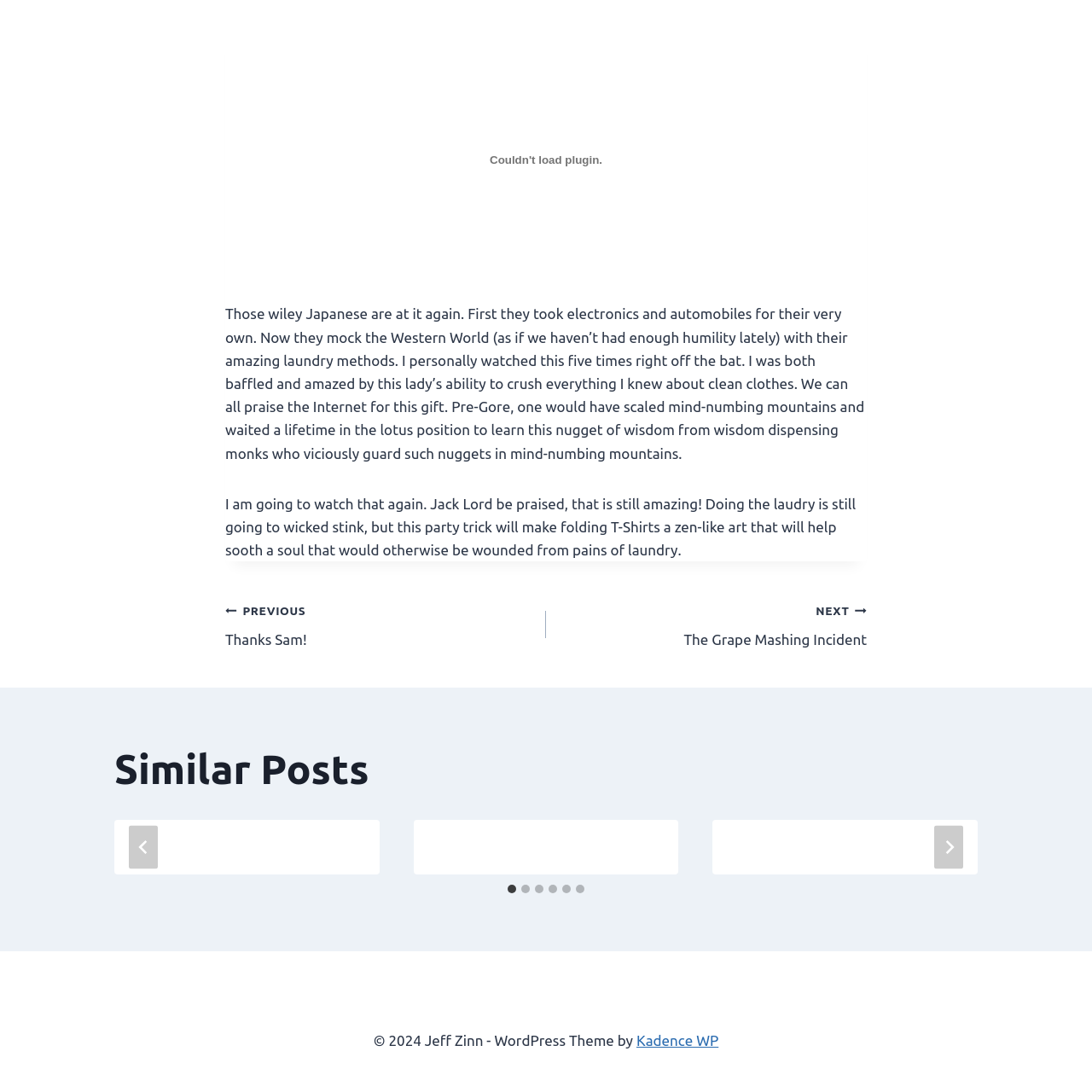Explain the webpage's layout and main content in detail.

The webpage is a blog post titled "Rocking Your Laundry World – Jeff Zinn". The main content area is divided into several sections. At the top, there is a large article section that takes up most of the screen, containing two paragraphs of text. The first paragraph discusses the impressive laundry methods of the Japanese, while the second paragraph is a humorous reflection on the experience of watching a video about laundry.

Below the article section, there is a navigation section labeled "Posts" with two links, "PREVIOUS Thanks Sam!" and "NEXT The Grape Mashing Incident", allowing users to navigate to previous and next posts.

Further down, there is a section labeled "Similar Posts" with a carousel of six slides, each containing an article. The carousel has navigation buttons, "Go to last slide" and "Next", with accompanying icons. The slides are numbered from 1 to 6, and users can select a slide to view by clicking on the corresponding tab.

At the very bottom of the page, there is a footer section with a copyright notice and a link to the WordPress theme provider, Kadence WP.